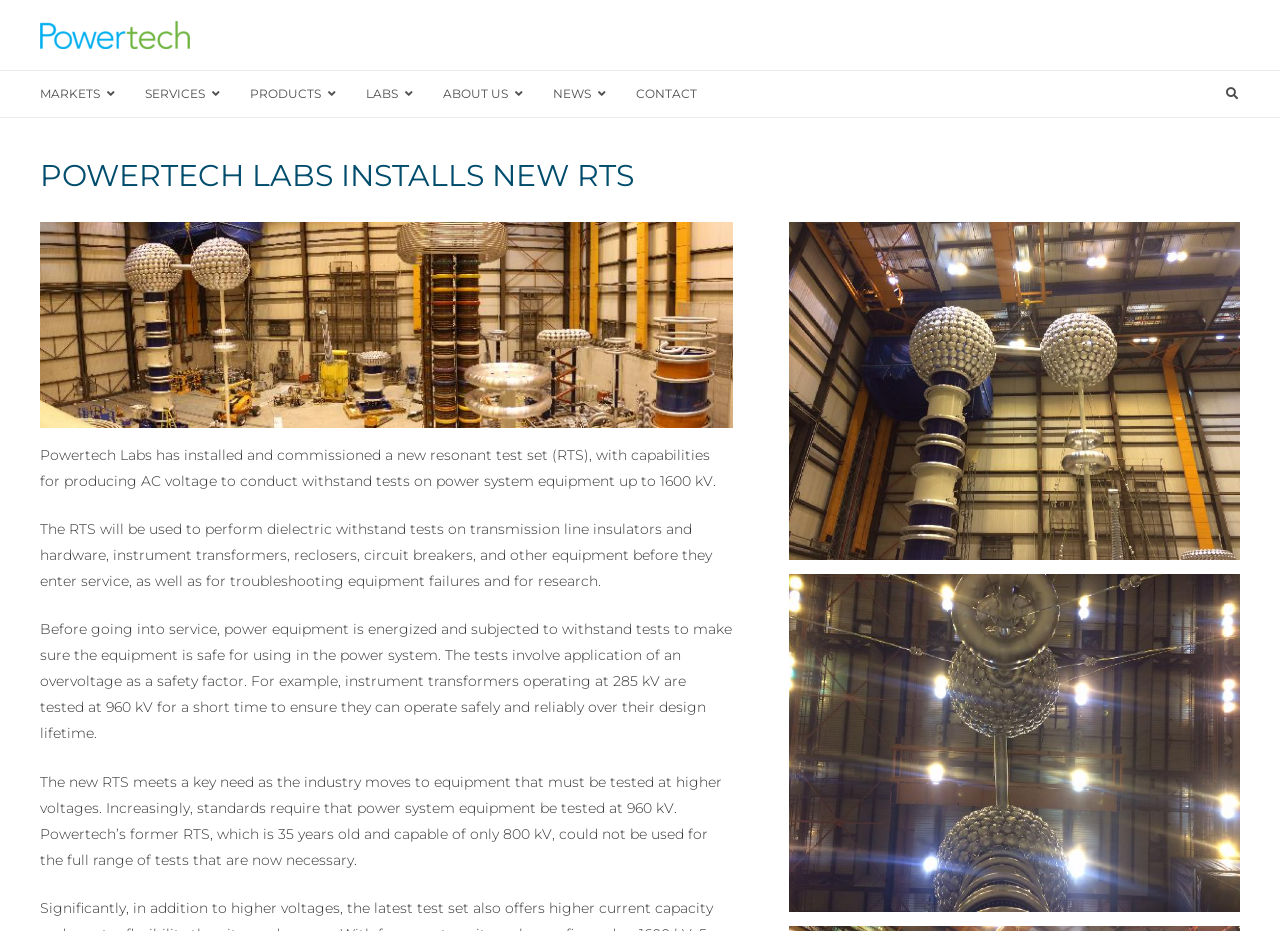What is the text of the webpage's headline?

POWERTECH LABS INSTALLS NEW RTS